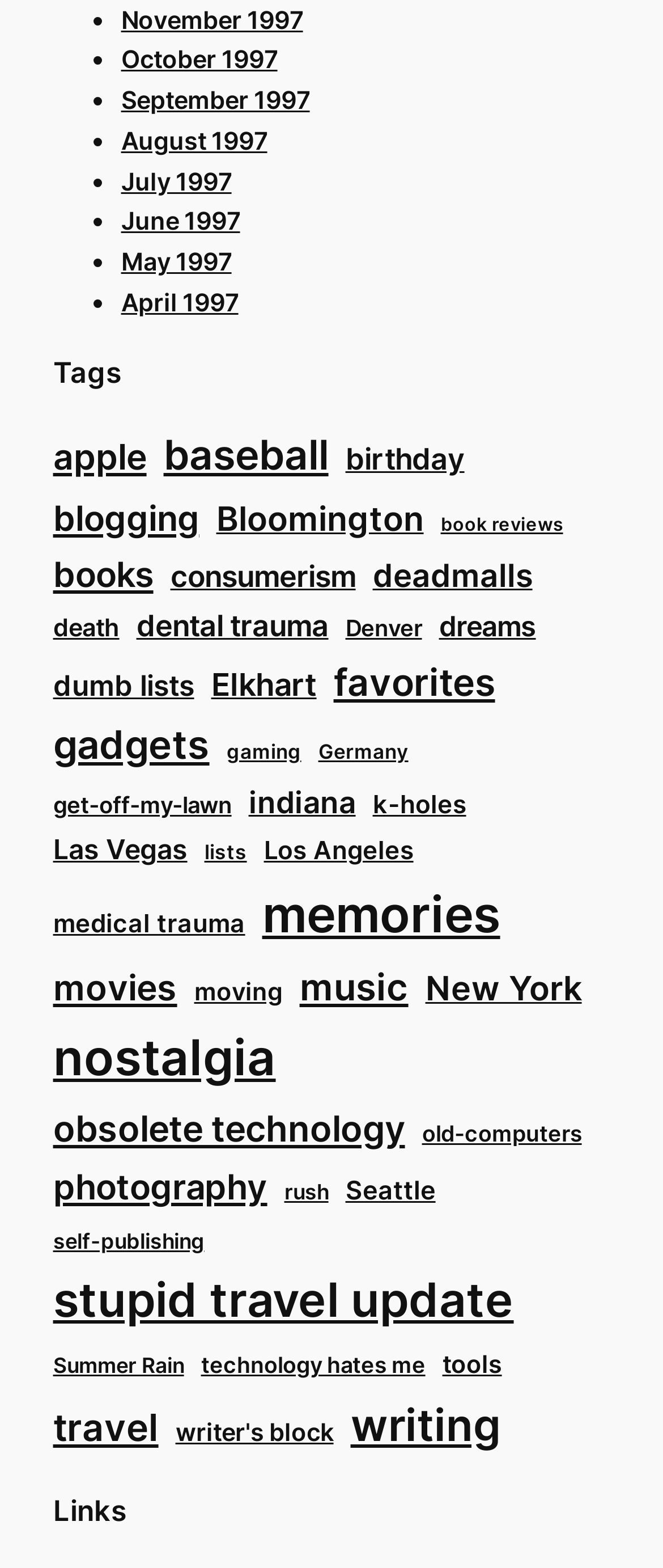Specify the bounding box coordinates of the element's area that should be clicked to execute the given instruction: "Explore the 'apple' tag". The coordinates should be four float numbers between 0 and 1, i.e., [left, top, right, bottom].

[0.08, 0.274, 0.221, 0.311]